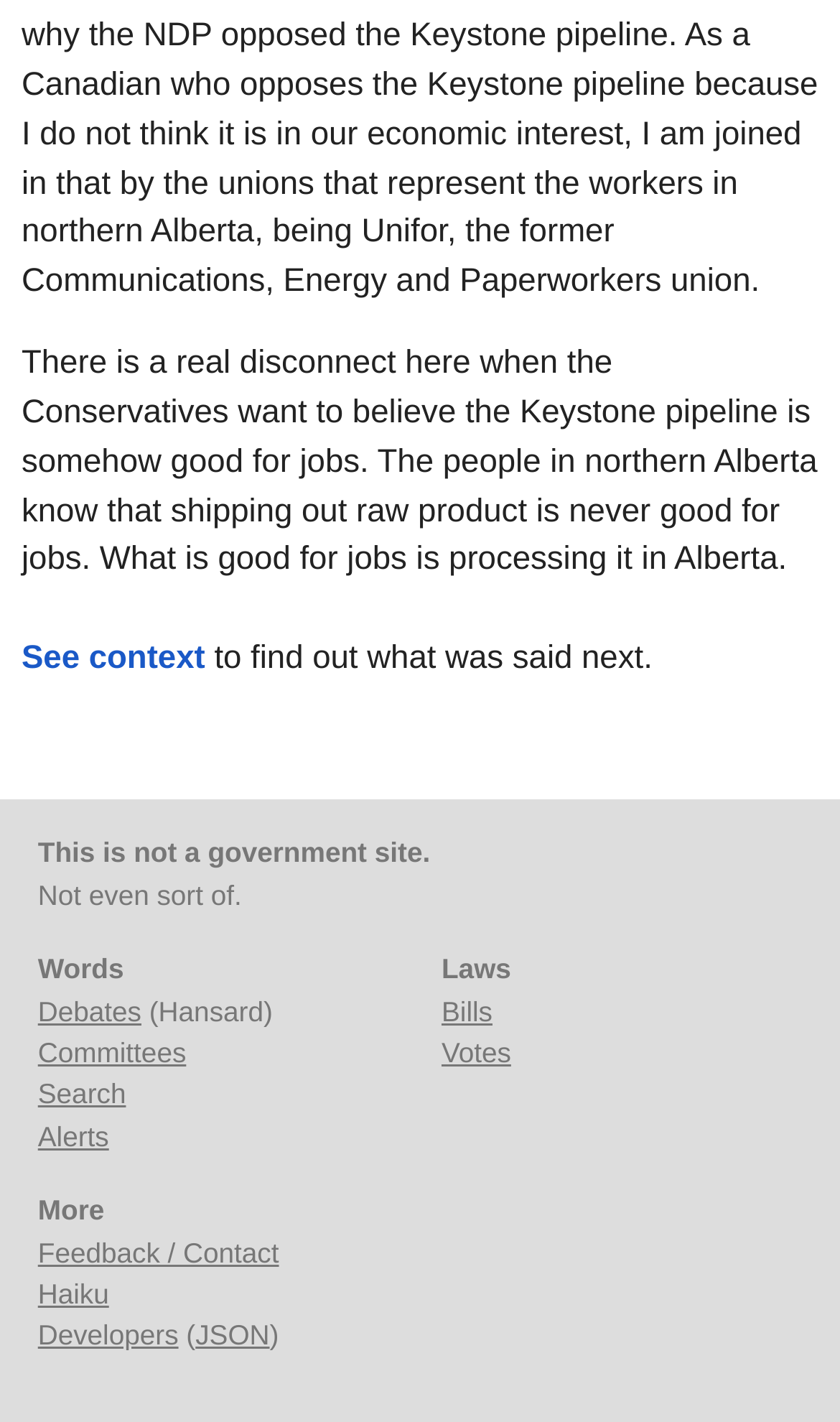Answer the question in one word or a short phrase:
What is the purpose of the 'See context' link?

To find out what was said next